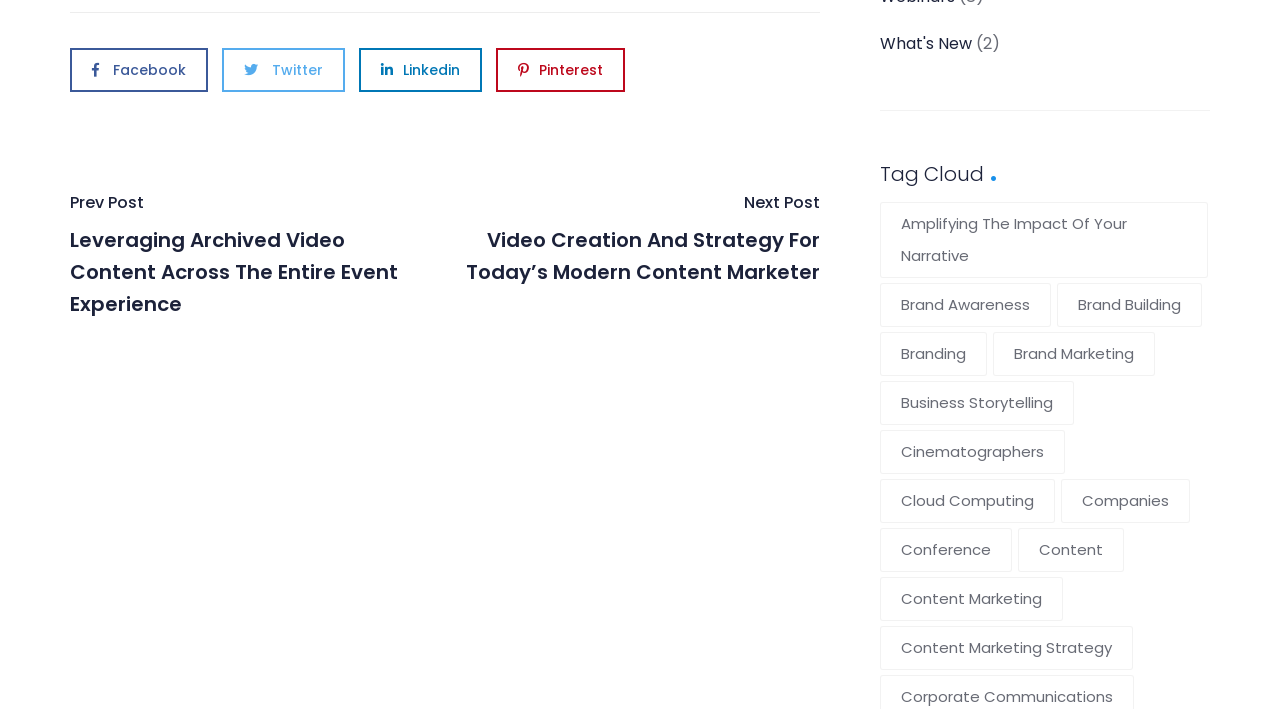Utilize the details in the image to thoroughly answer the following question: What is the title of the next post?

I found the title of the next post by looking at the link with the text 'Next Post Video Creation And Strategy For Today’s Modern Content Marketer'. This link is located below the 'Post navigation' heading, indicating that it is the next post.